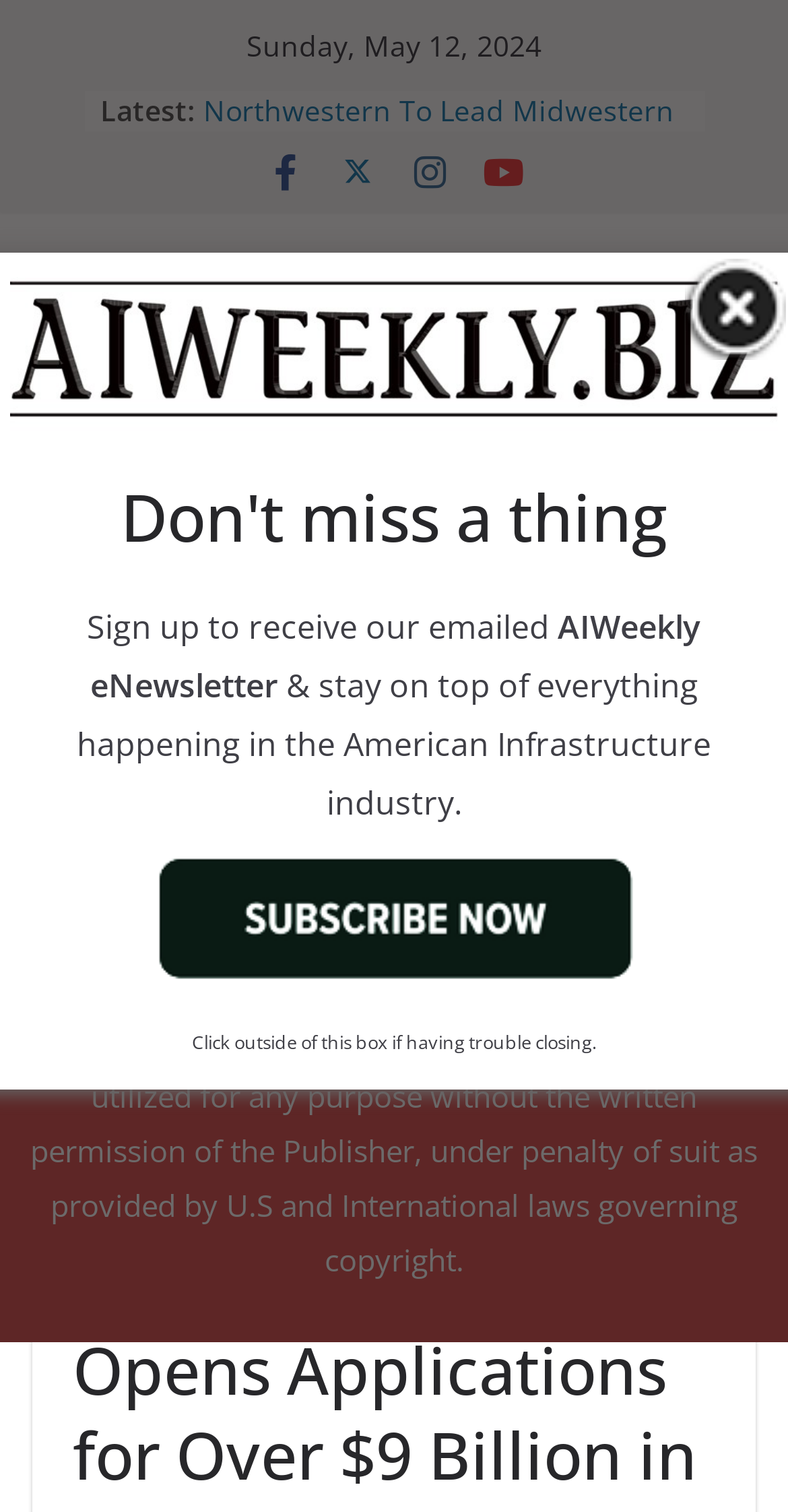How many social media links are there?
Based on the image, answer the question with as much detail as possible.

I counted the number of social media links by looking at the icons and the corresponding links. There are 4 icons, each followed by a link, so there are 4 social media links in total.